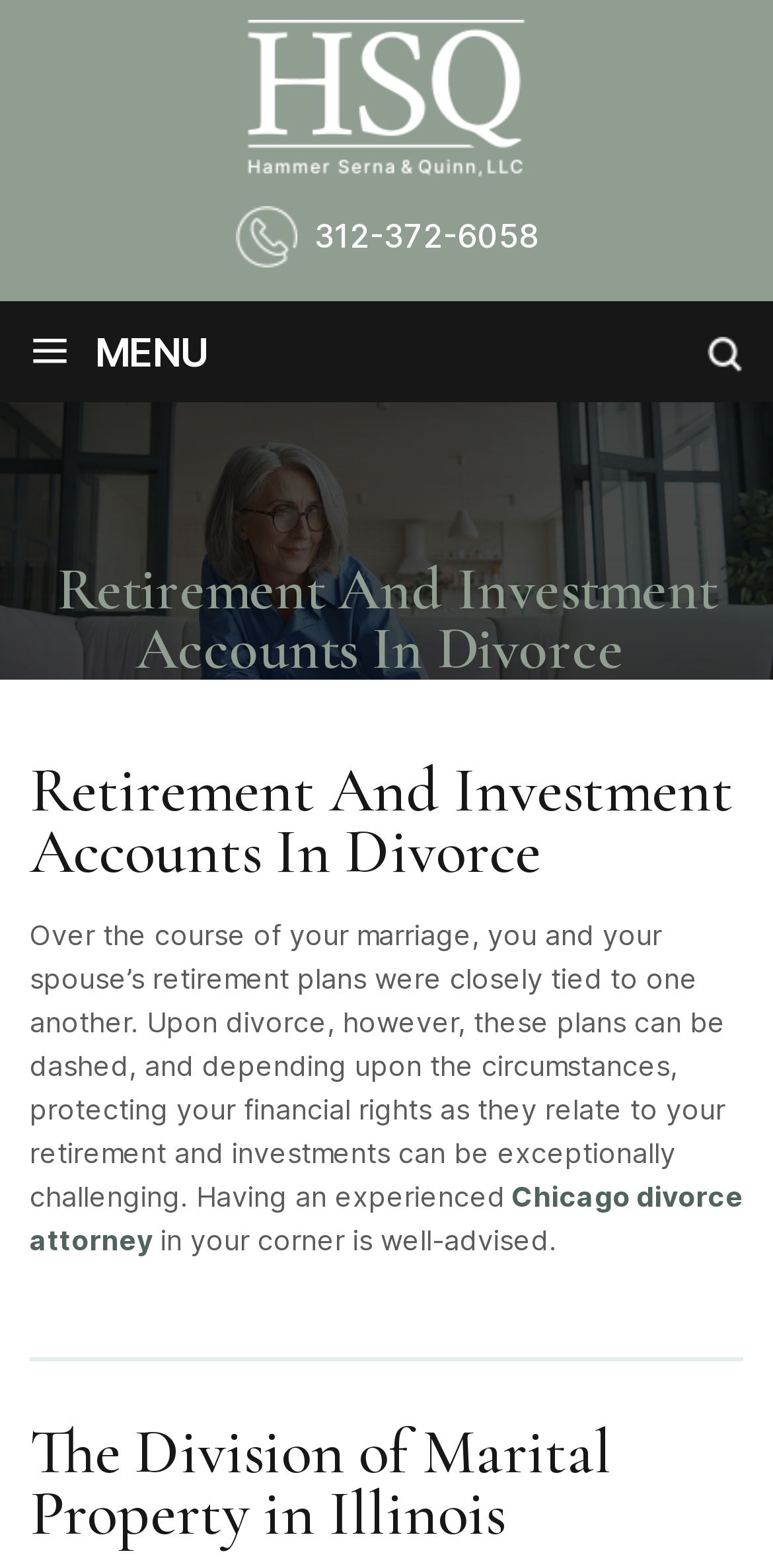Please use the details from the image to answer the following question comprehensively:
Who can help with protecting financial rights?

I found the answer by reading the text on the webpage, which states that having an experienced 'Chicago divorce attorney' in your corner is well-advised when it comes to protecting your financial rights related to retirement and investments.